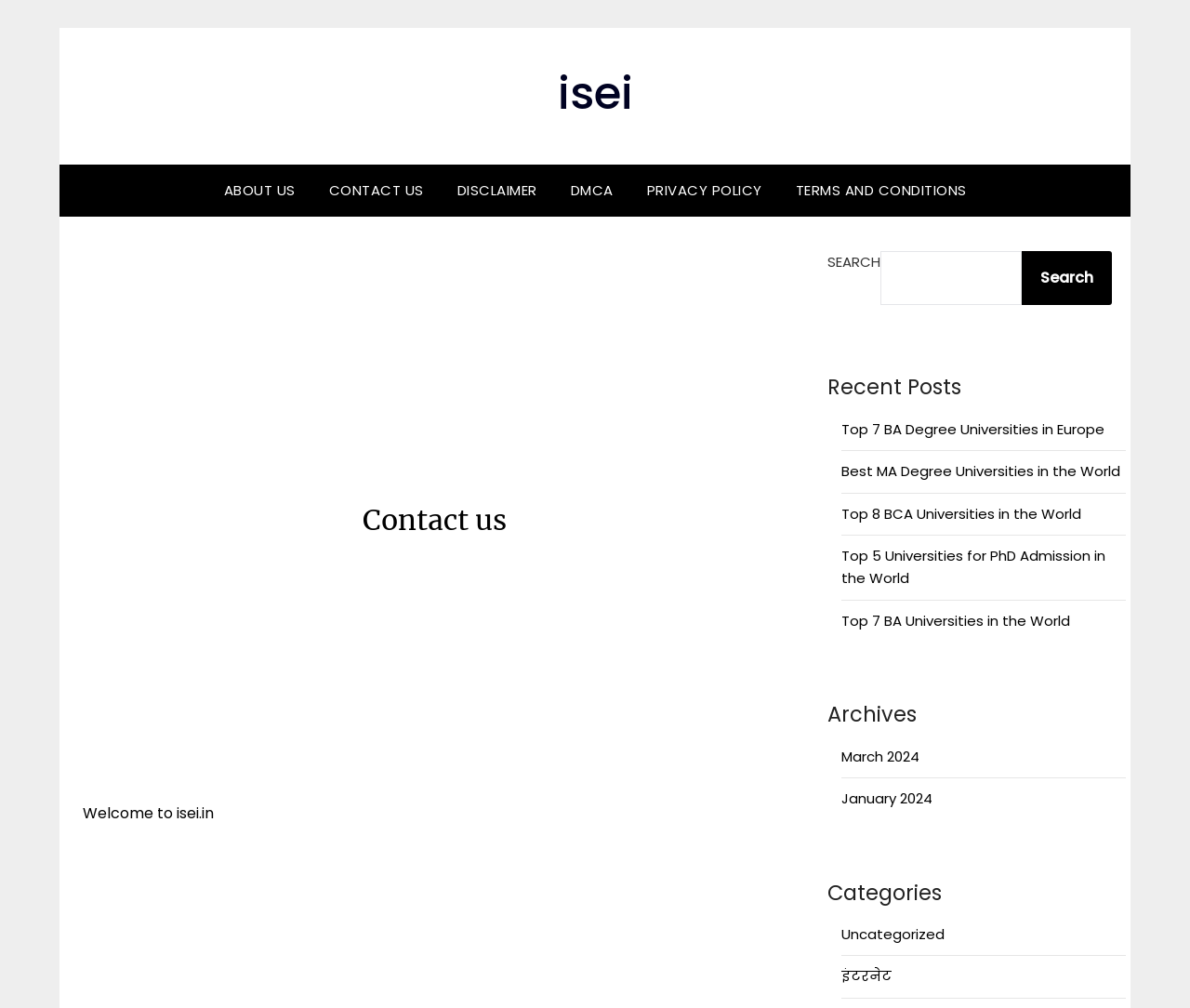Detail the various sections and features of the webpage.

The webpage is titled "Contact us - isei" and has a prominent link to "isei" at the top center of the page. Below this, there are six links aligned horizontally, including "ABOUT US", "CONTACT US", "DISCLAIMER", "DMCA", "PRIVACY POLICY", and "TERMS AND CONDITIONS". 

A large header section follows, containing the title "Contact us" and a welcome message "Welcome to isei.in" below it. 

On the right side of the page, there is a search bar with a "SEARCH" label and a search button. 

Below the search bar, there are several sections. The first section is titled "Recent Posts" and lists five links to articles, including "Top 7 BA Degree Universities in Europe", "Best MA Degree Universities in the World", and others. 

The next section is titled "Archives" and lists two links to monthly archives, "March 2024" and "January 2024". 

The final section is titled "Categories" and lists two links, "Uncategorized" and "इंटरनेट".